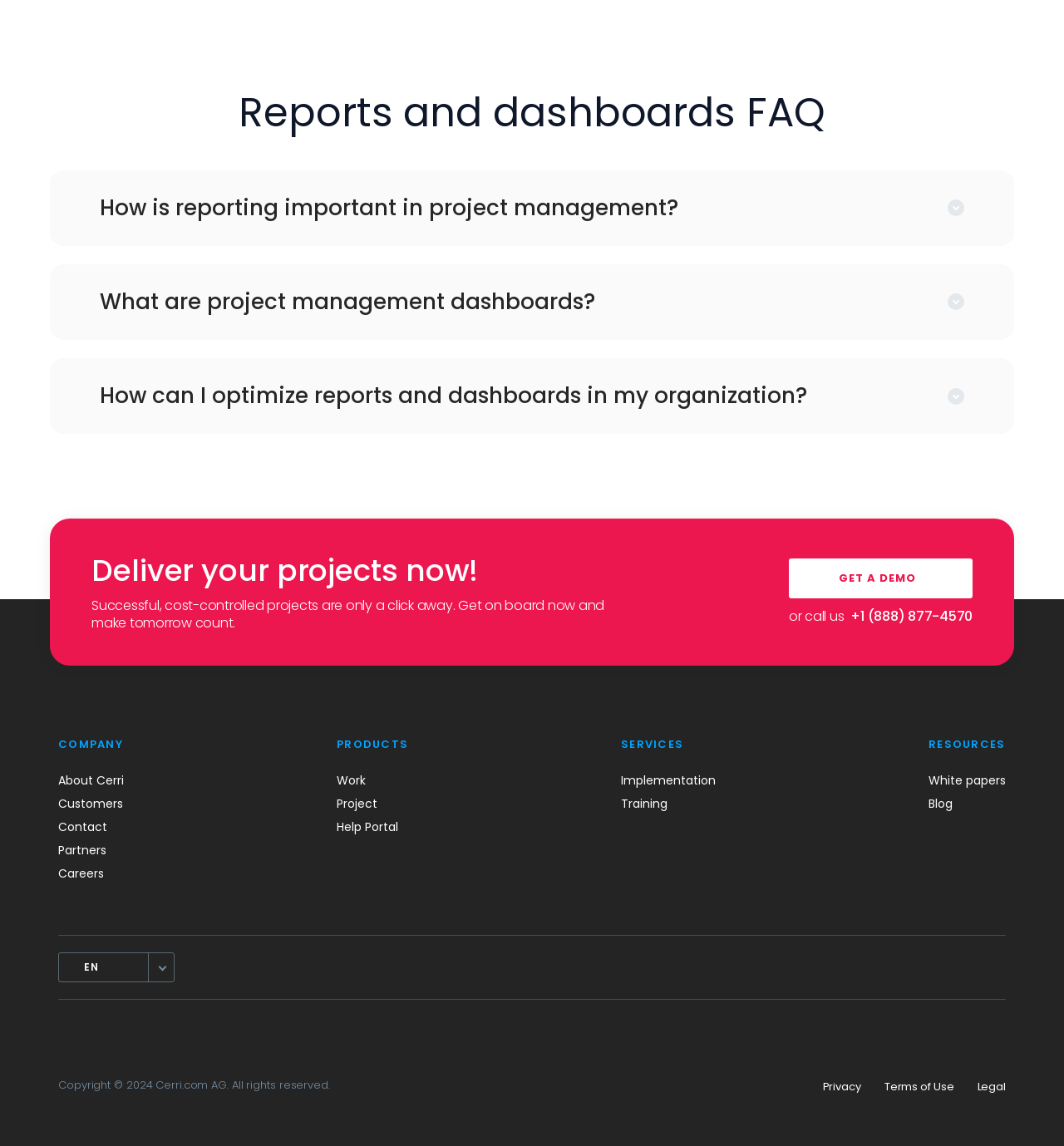Provide the bounding box coordinates of the HTML element this sentence describes: "EN".

[0.079, 0.839, 0.165, 0.849]